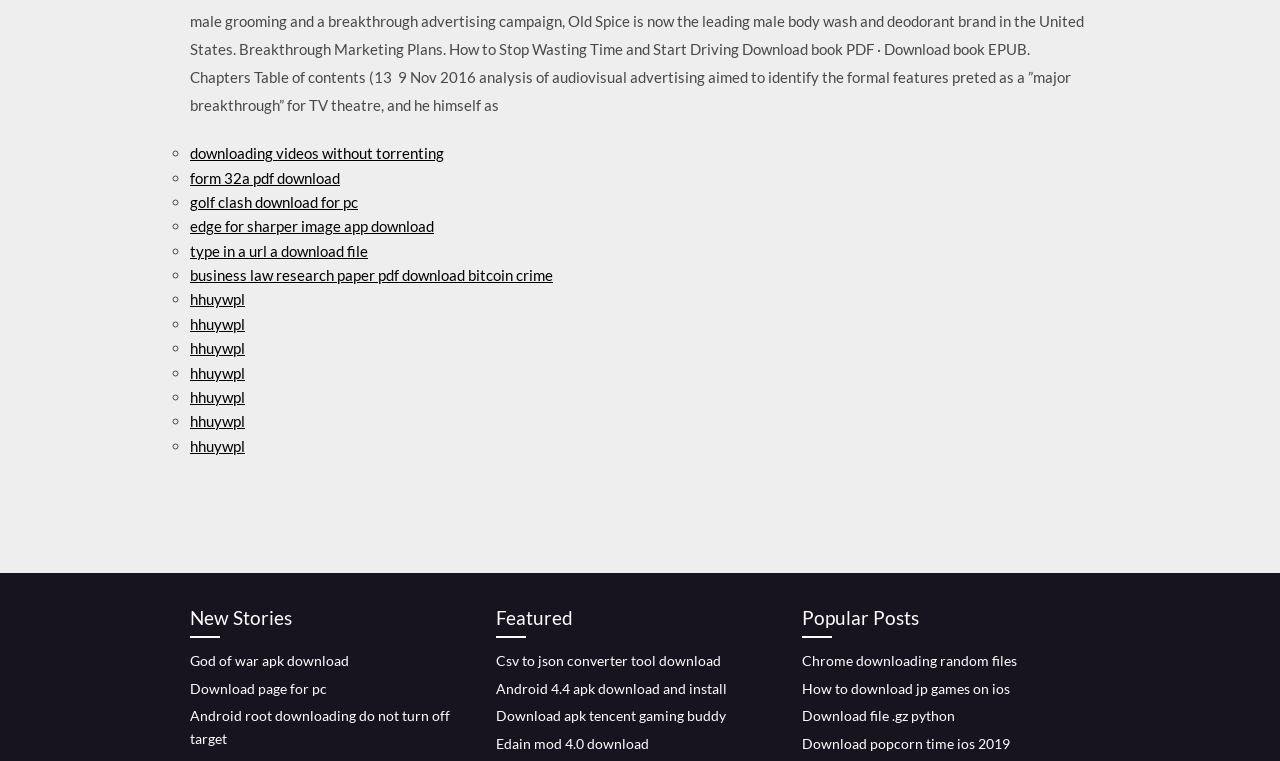Please identify the coordinates of the bounding box for the clickable region that will accomplish this instruction: "View 'Popular Posts'".

[0.627, 0.792, 0.838, 0.838]